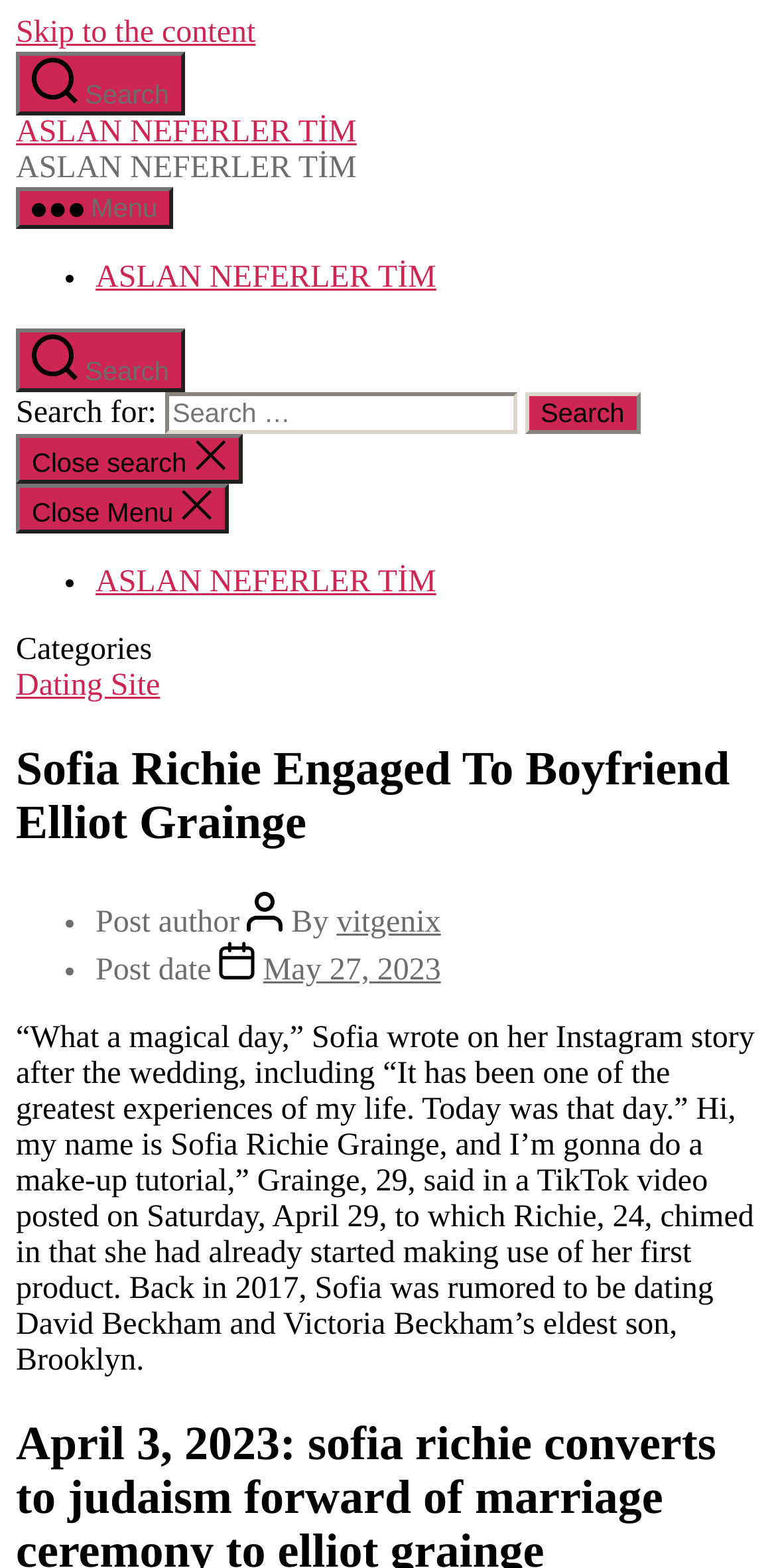Bounding box coordinates should be provided in the format (top-left x, top-left y, bottom-right x, bottom-right y) with all values between 0 and 1. Identify the bounding box for this UI element: Close Menu

[0.021, 0.309, 0.294, 0.34]